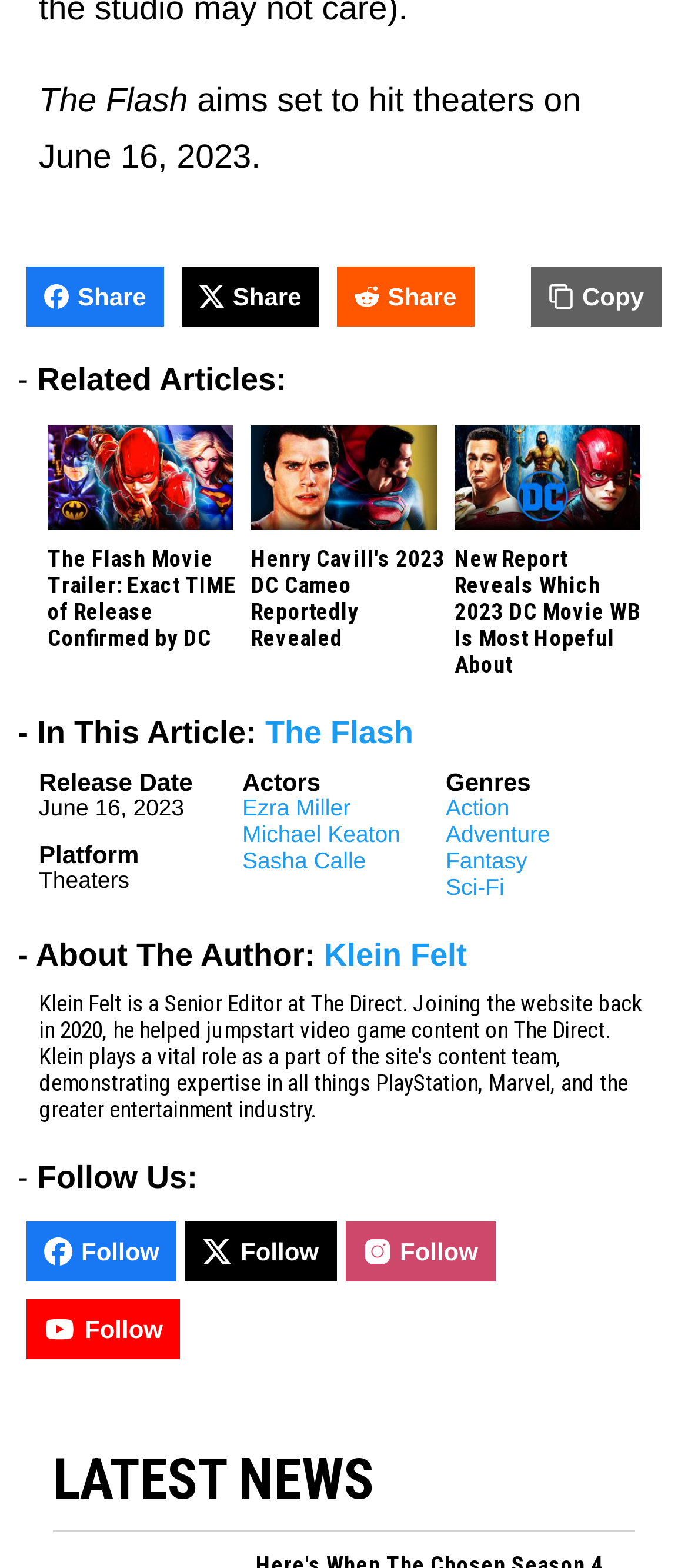Identify the bounding box coordinates of the clickable region necessary to fulfill the following instruction: "Follow the author Klein Felt". The bounding box coordinates should be four float numbers between 0 and 1, i.e., [left, top, right, bottom].

[0.471, 0.598, 0.679, 0.62]